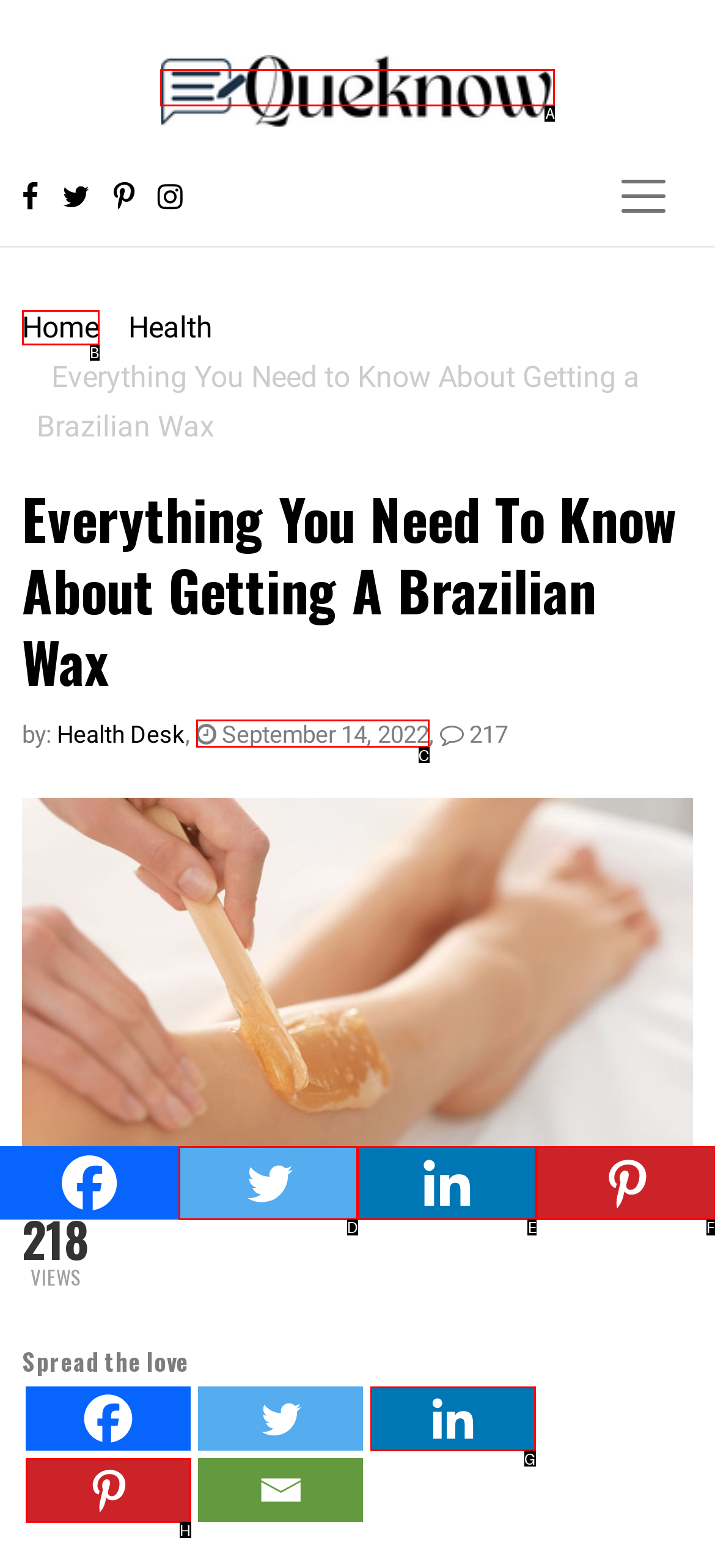Choose the HTML element that matches the description: September 14, 2022
Reply with the letter of the correct option from the given choices.

C